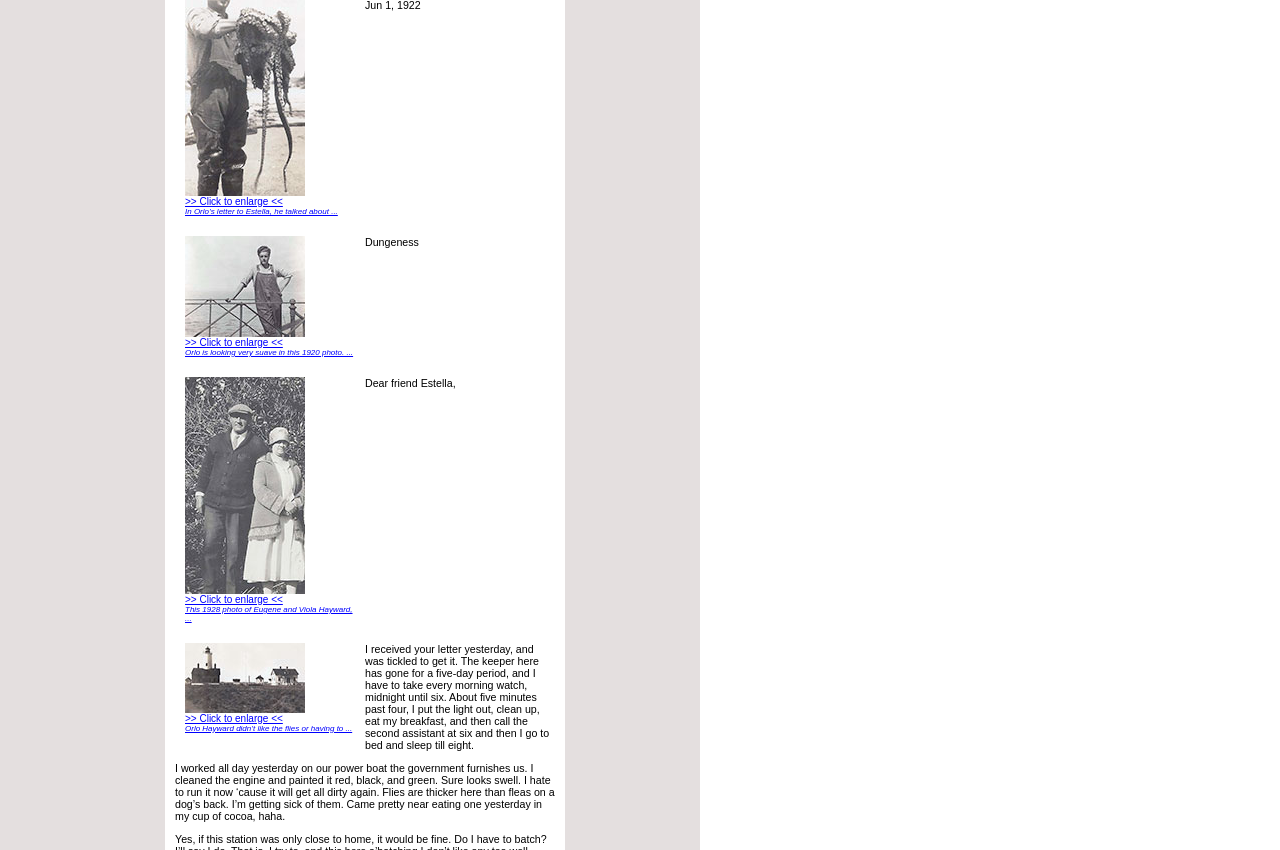Locate the coordinates of the bounding box for the clickable region that fulfills this instruction: "Enlarge the photo of Orlo Hayward".

[0.145, 0.756, 0.238, 0.838]